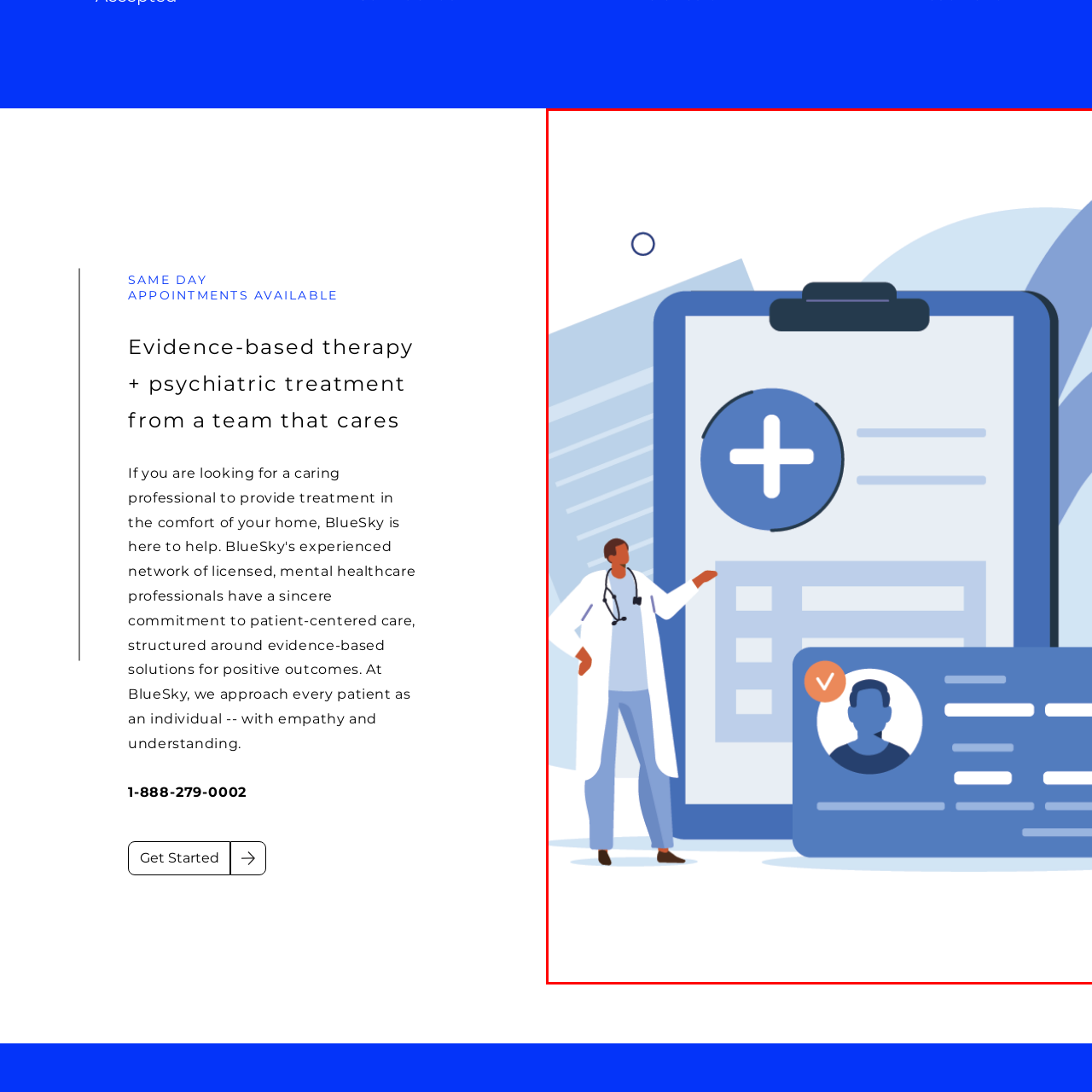Concentrate on the image section marked by the red rectangle and answer the following question comprehensively, using details from the image: What is the purpose of the soft blue tones in the background?

The soft blue tones in the background are intentionally used to create a soothing and professional atmosphere, aligning with the theme of evidence-based therapy and psychiatric treatment. This calming ambiance helps patients feel more comfortable and at ease, which is essential for effective healthcare services.